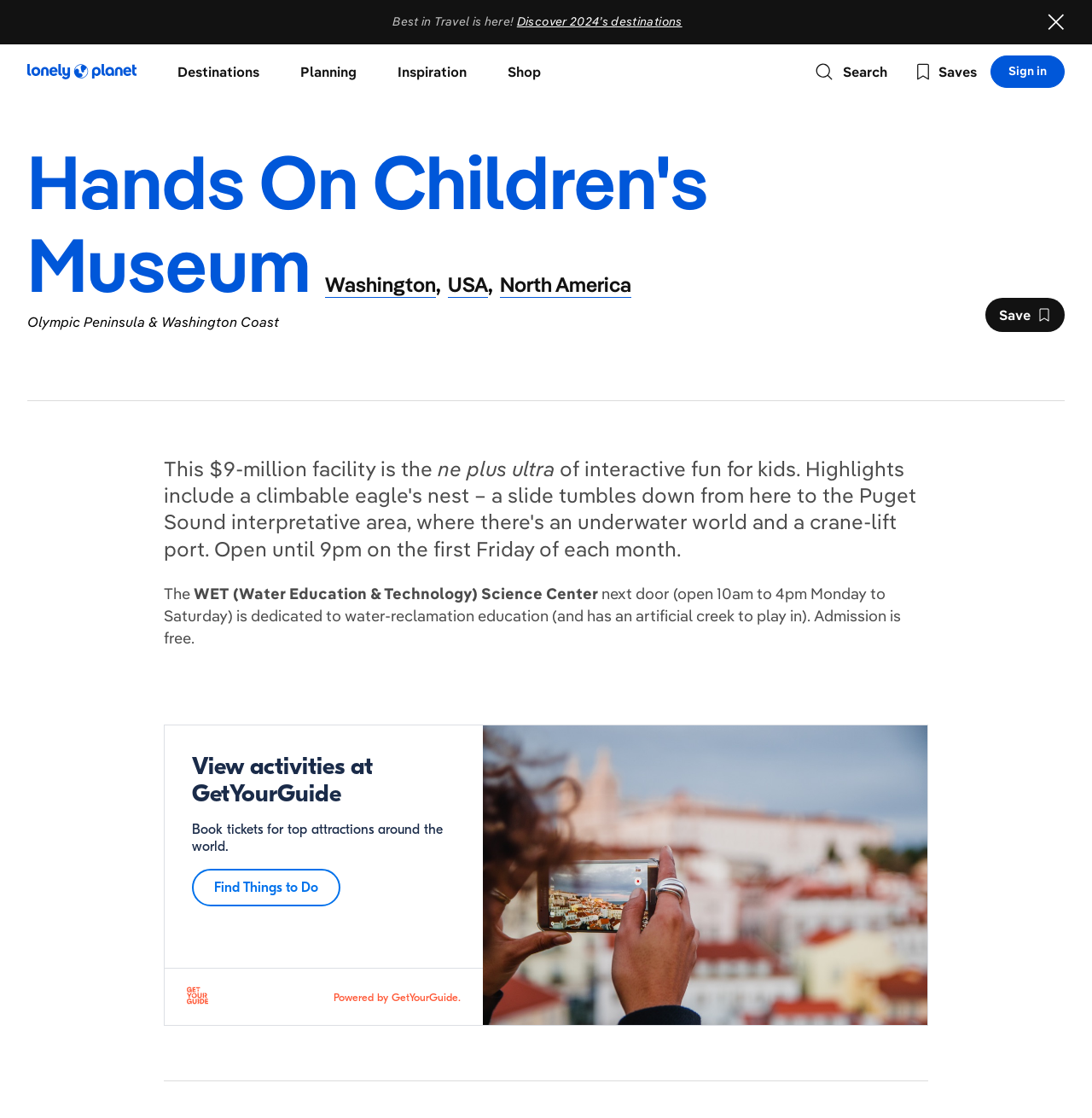Can you extract the primary headline text from the webpage?

Hands On Children's Museum 